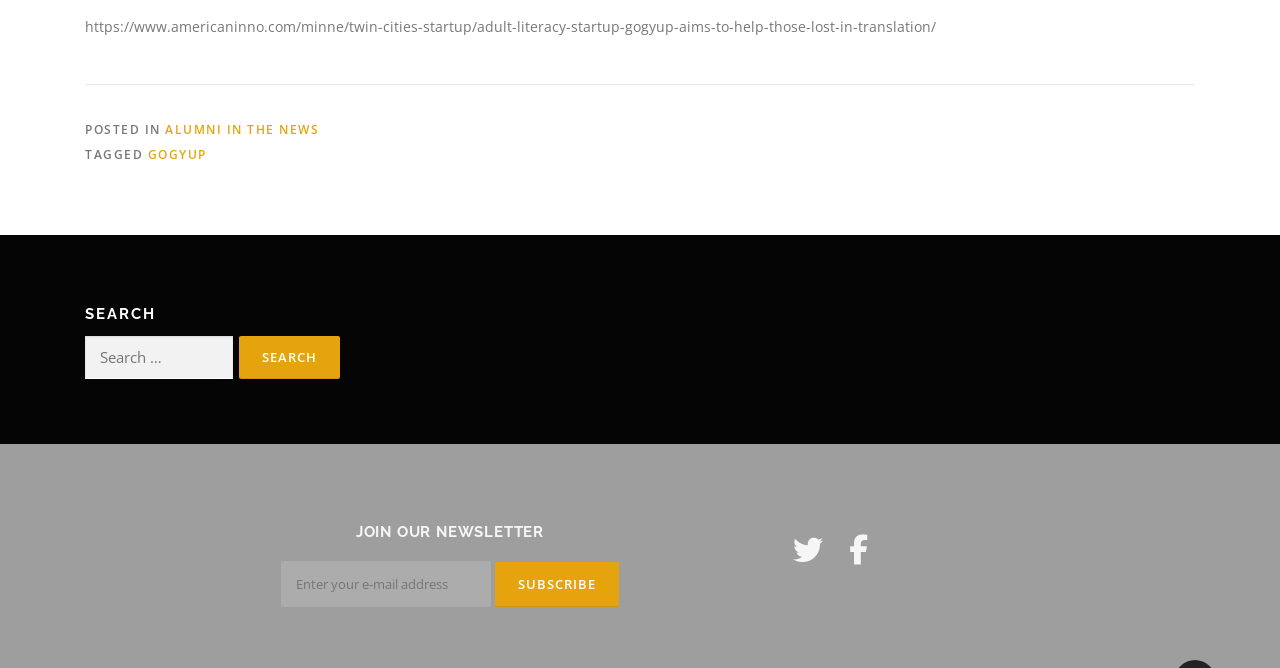Using the webpage screenshot, locate the HTML element that fits the following description and provide its bounding box: "parent_node: Search for: value="Search"".

[0.187, 0.503, 0.266, 0.568]